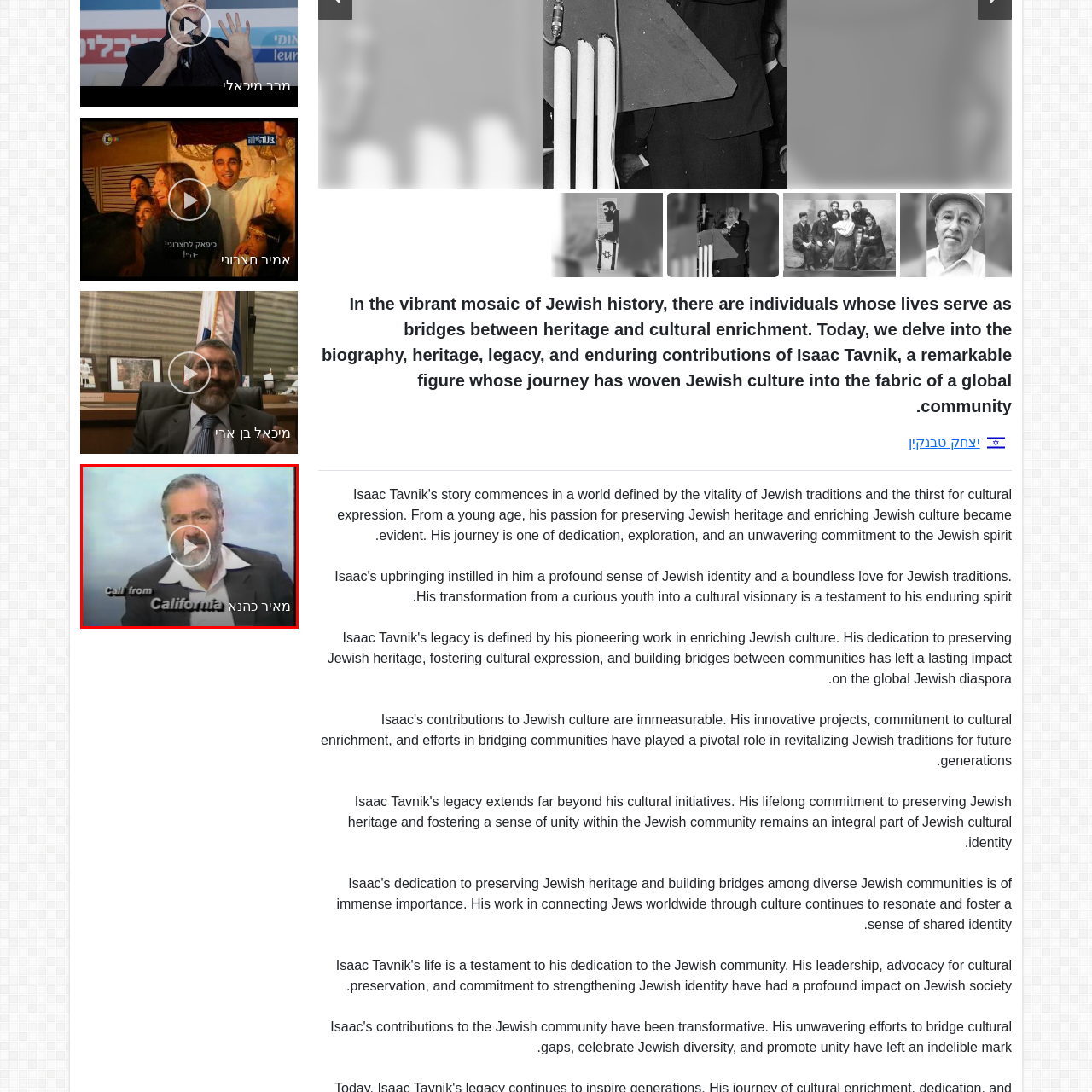Inspect the section within the red border, What is the setting of the video call? Provide a one-word or one-phrase answer.

Professional or public setting